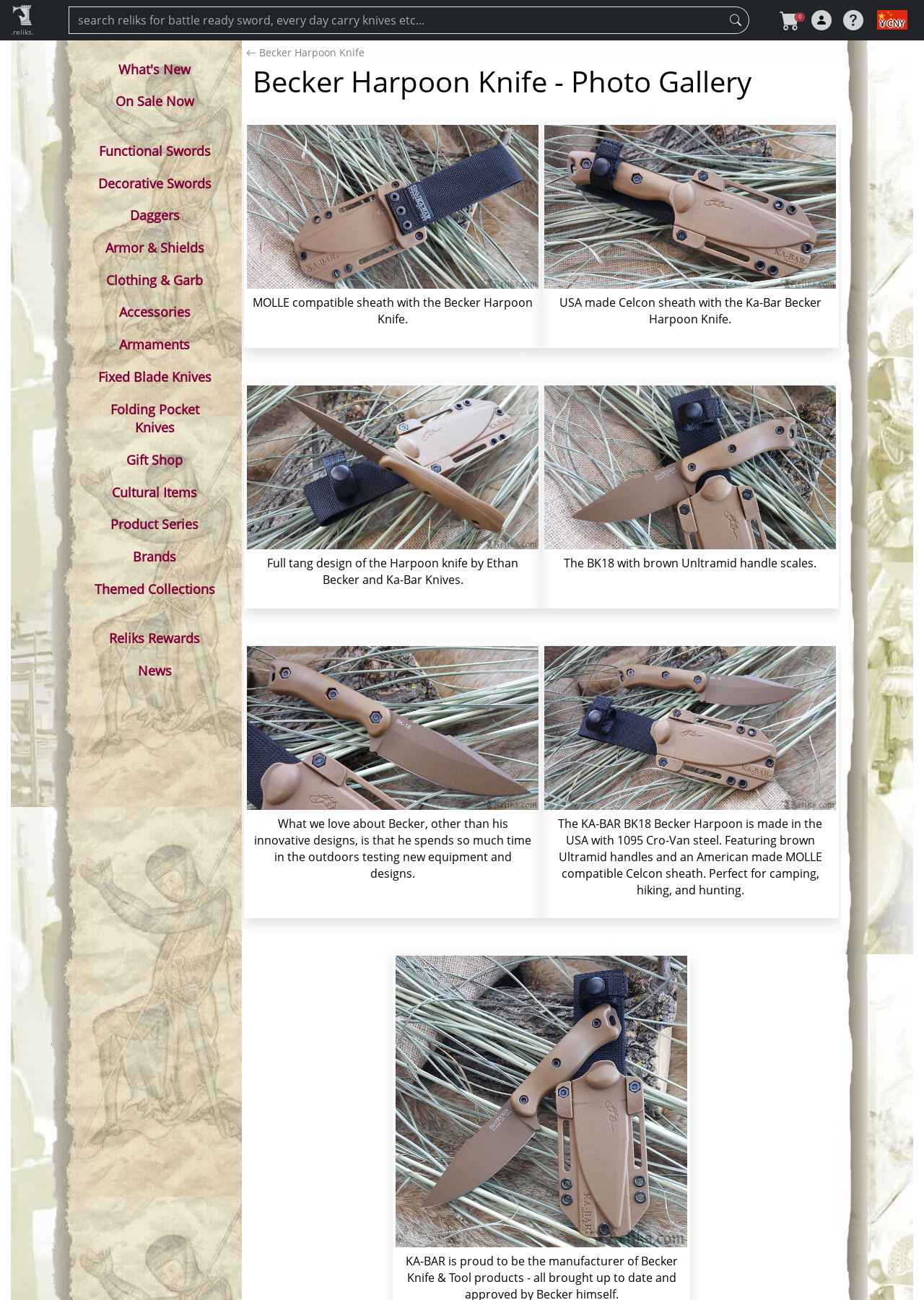Extract the bounding box coordinates for the UI element described by the text: "Fixed Blade Knives". The coordinates should be in the form of [left, top, right, bottom] with values between 0 and 1.

[0.096, 0.278, 0.238, 0.303]